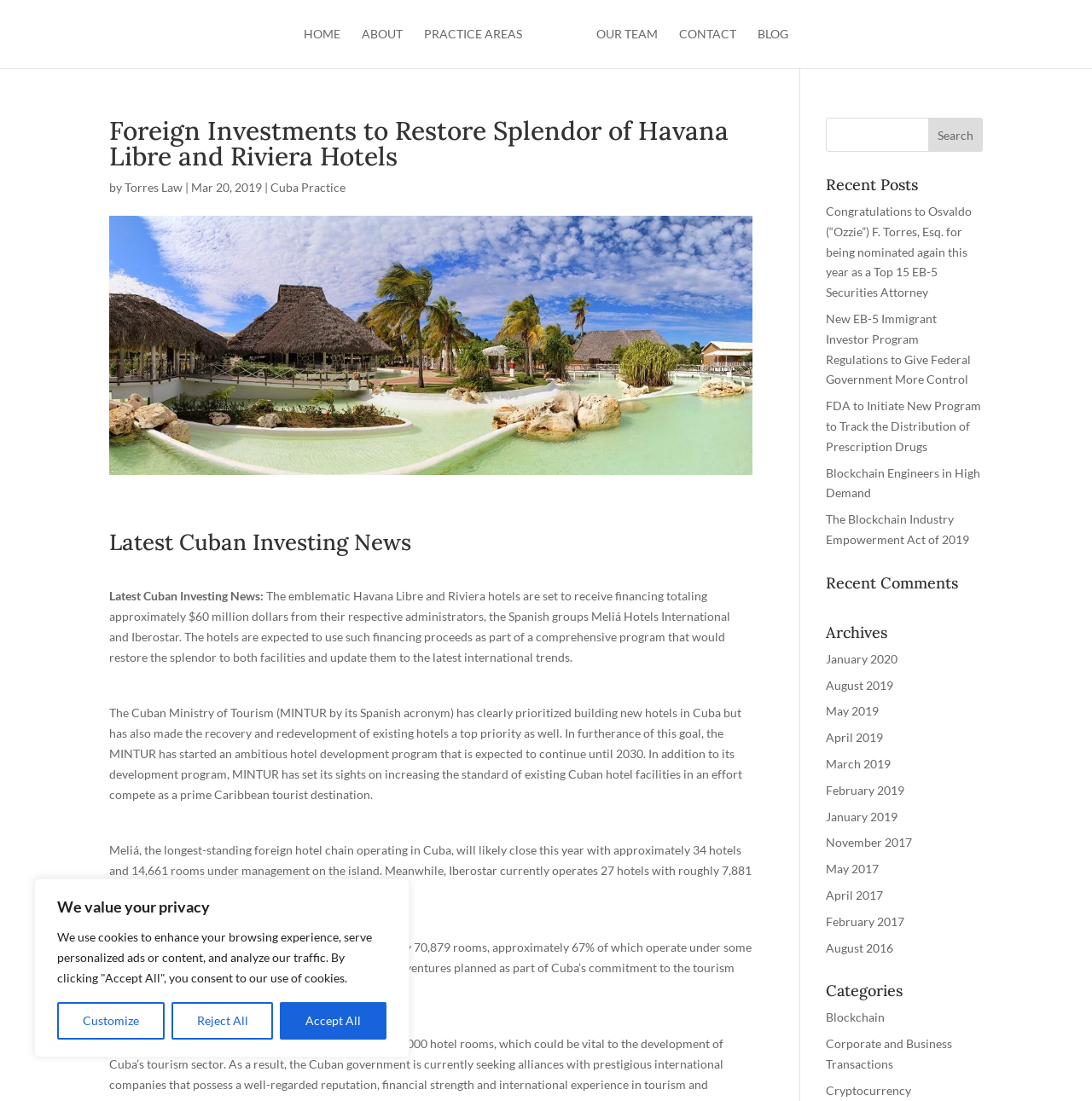Answer succinctly with a single word or phrase:
How many hotels does Meliá operate in Cuba?

34